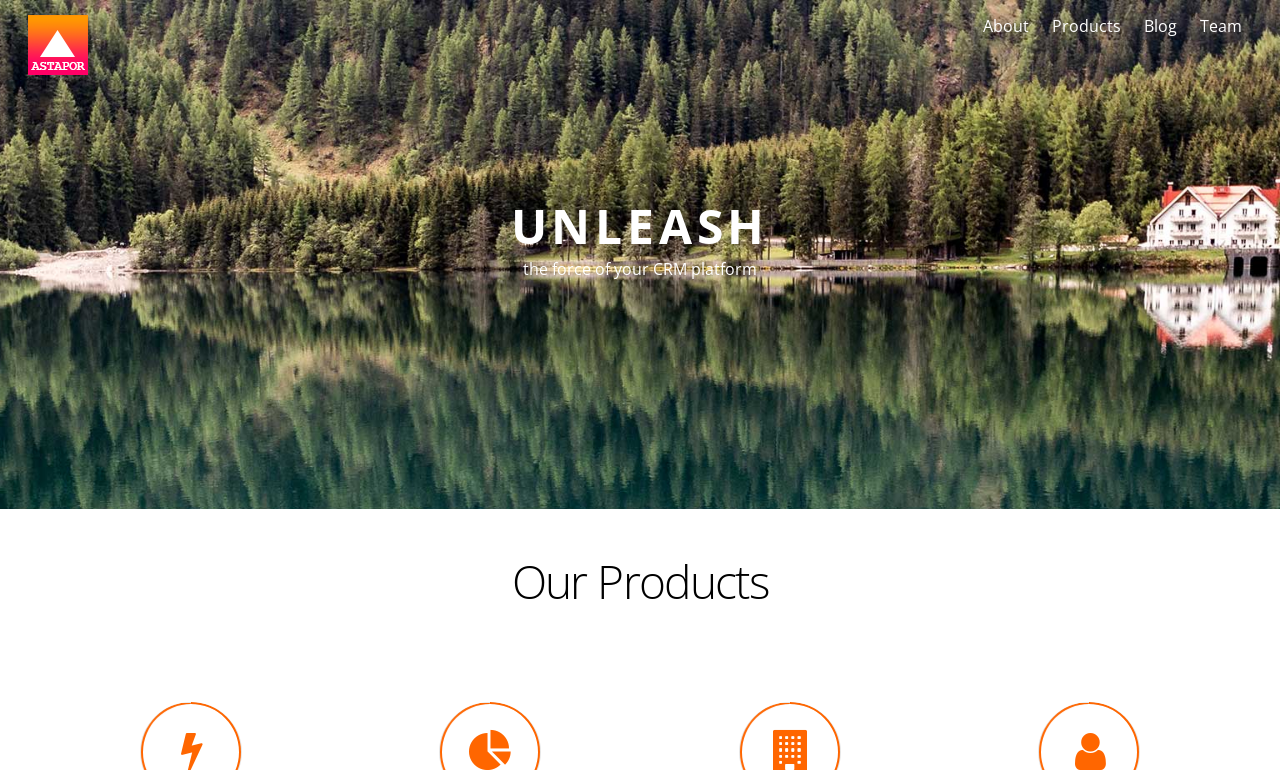Locate the UI element described by title="Astapor" and provide its bounding box coordinates. Use the format (top-left x, top-left y, bottom-right x, bottom-right y) with all values as floating point numbers between 0 and 1.

[0.022, 0.064, 0.069, 0.107]